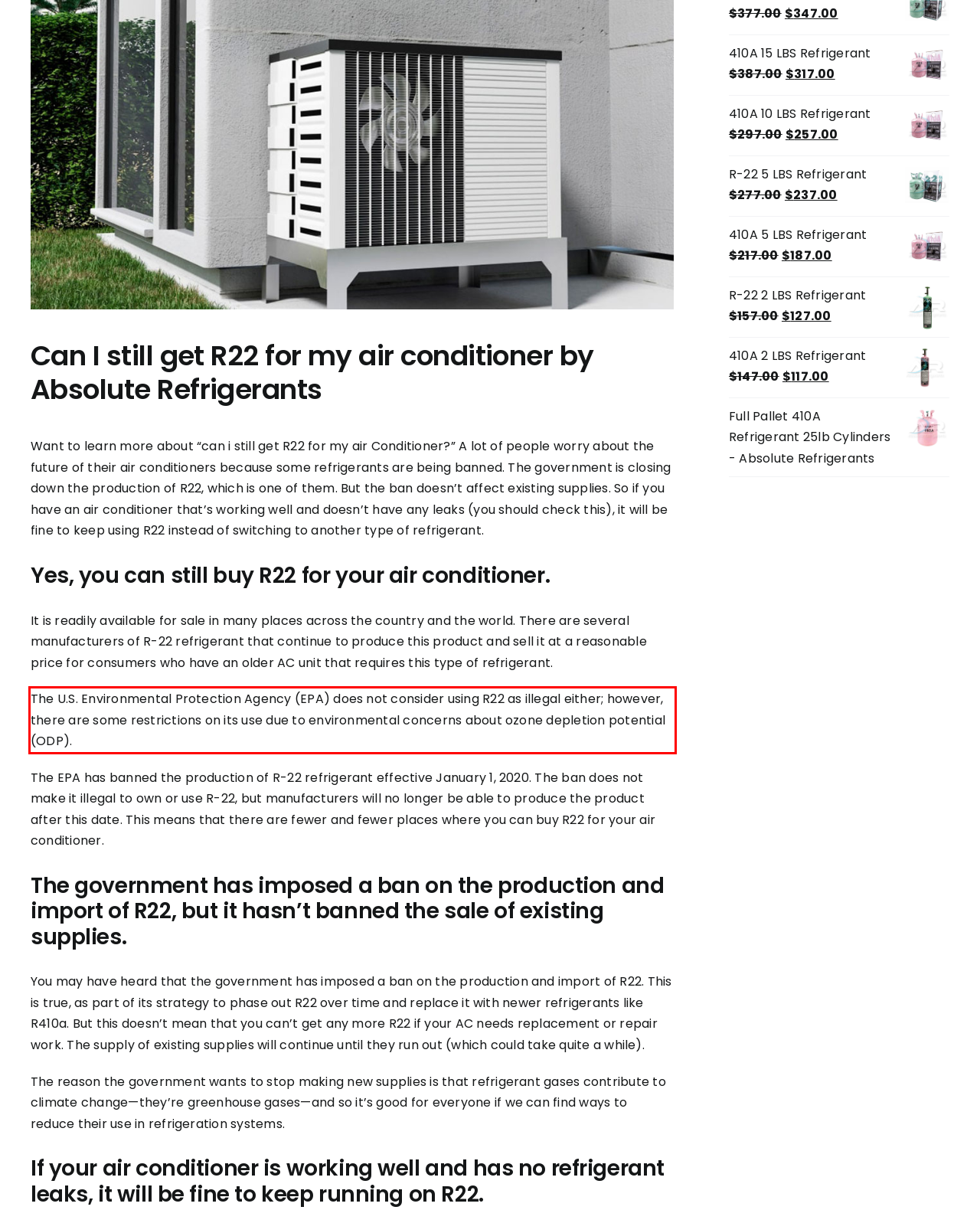You are provided with a screenshot of a webpage that includes a red bounding box. Extract and generate the text content found within the red bounding box.

The U.S. Environmental Protection Agency (EPA) does not consider using R22 as illegal either; however, there are some restrictions on its use due to environmental concerns about ozone depletion potential (ODP).